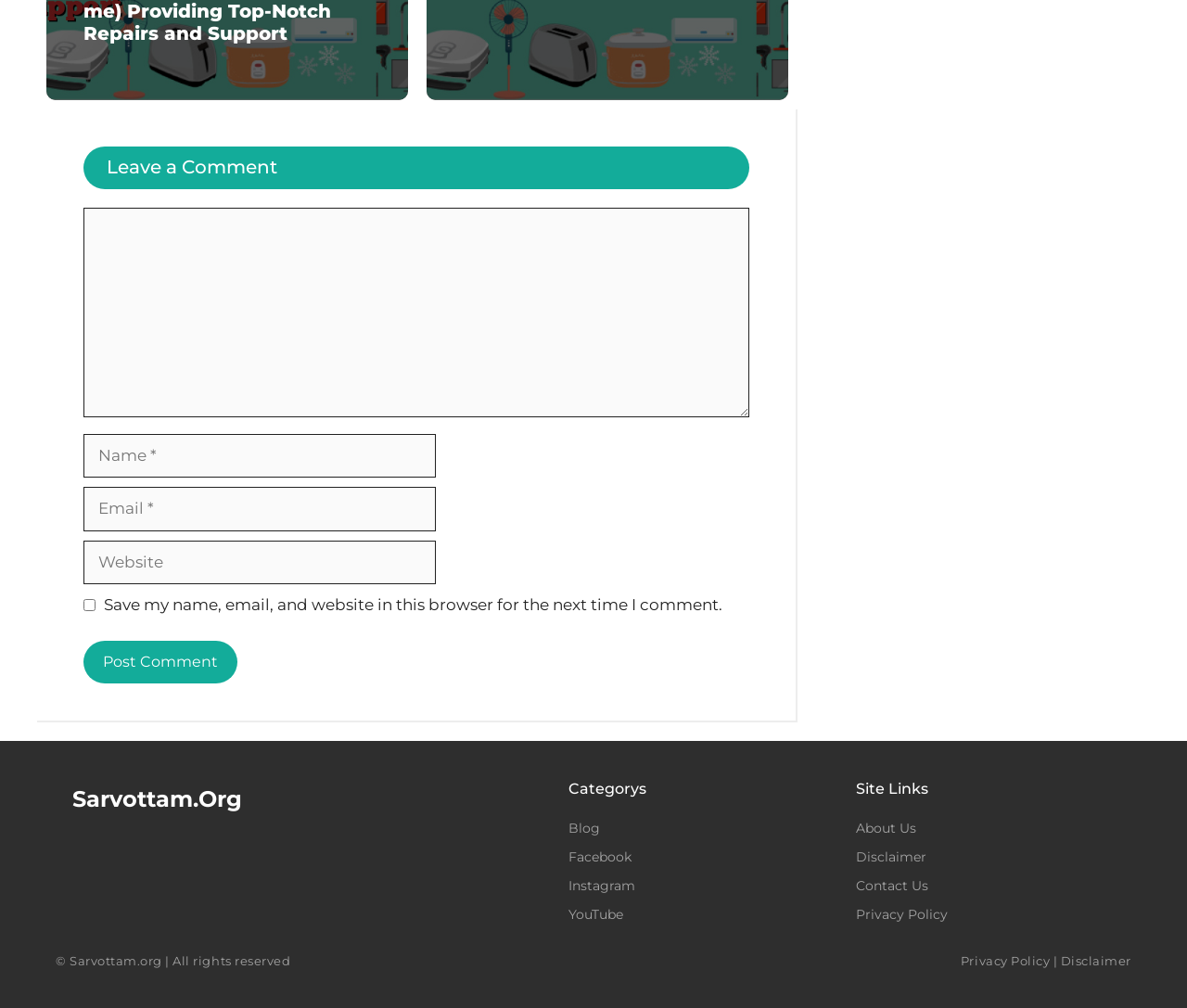How many input fields are required in the comment section?
Please provide a single word or phrase as your answer based on the image.

3